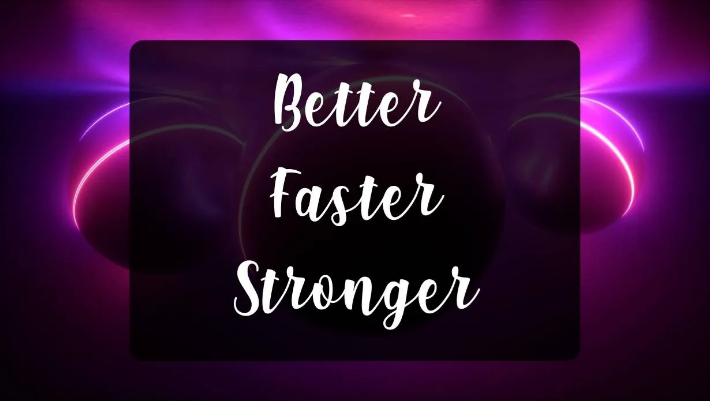Construct a detailed narrative about the image.

The image showcases the phrase "Better Faster Stronger" prominently displayed in a stylish font, set against a dynamic background of swirling purple, pink, and black hues. The text is centrally positioned within a dark rectangular box, creating a striking contrast that enhances the visibility of each word. The artistic background features soft, glowing circles and light effects that evoke a sense of energy and movement, aligning well with the powerful and motivating essence of the words. This vibrant and modern aesthetic makes the image both eye-catching and inspirational, ideal for conveying themes of improvement and empowerment.